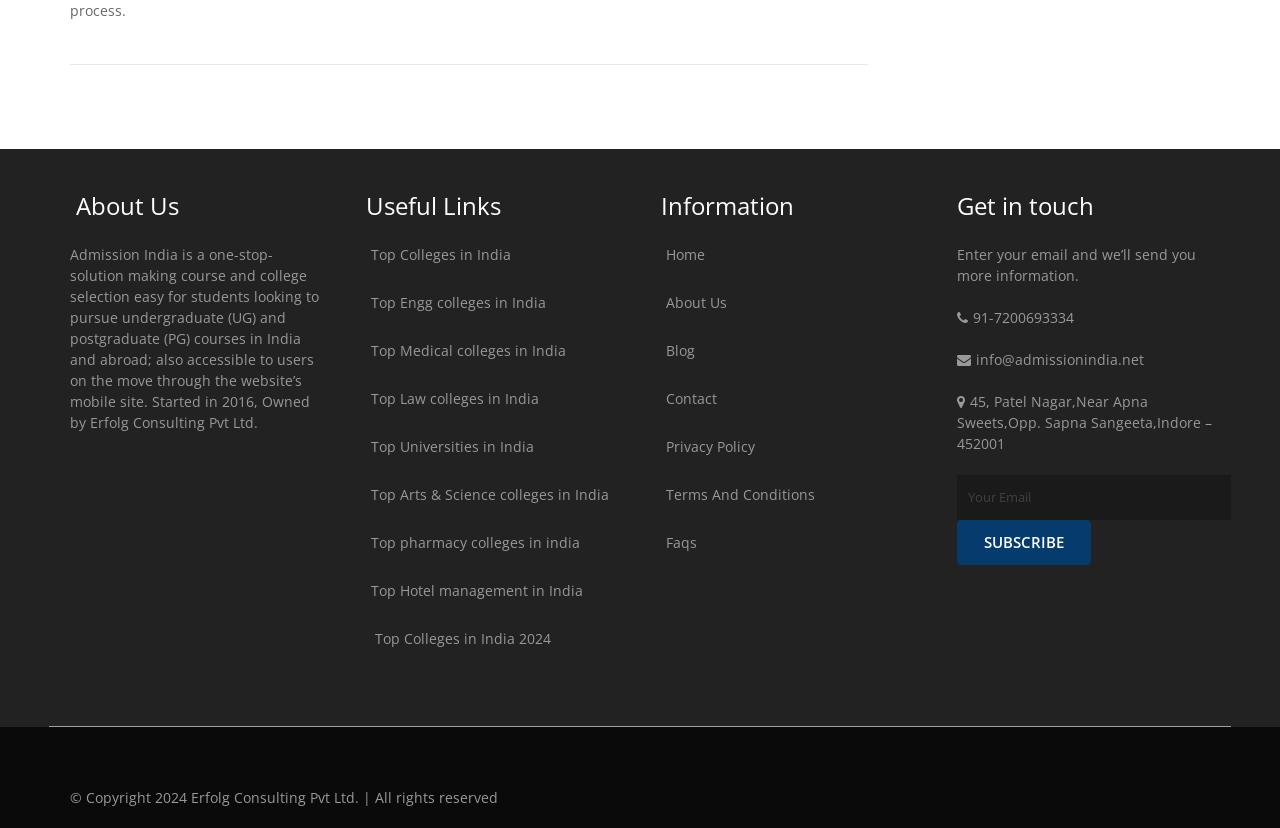Identify the bounding box coordinates of the clickable region required to complete the instruction: "Click on Home". The coordinates should be given as four float numbers within the range of 0 and 1, i.e., [left, top, right, bottom].

[0.52, 0.295, 0.551, 0.318]